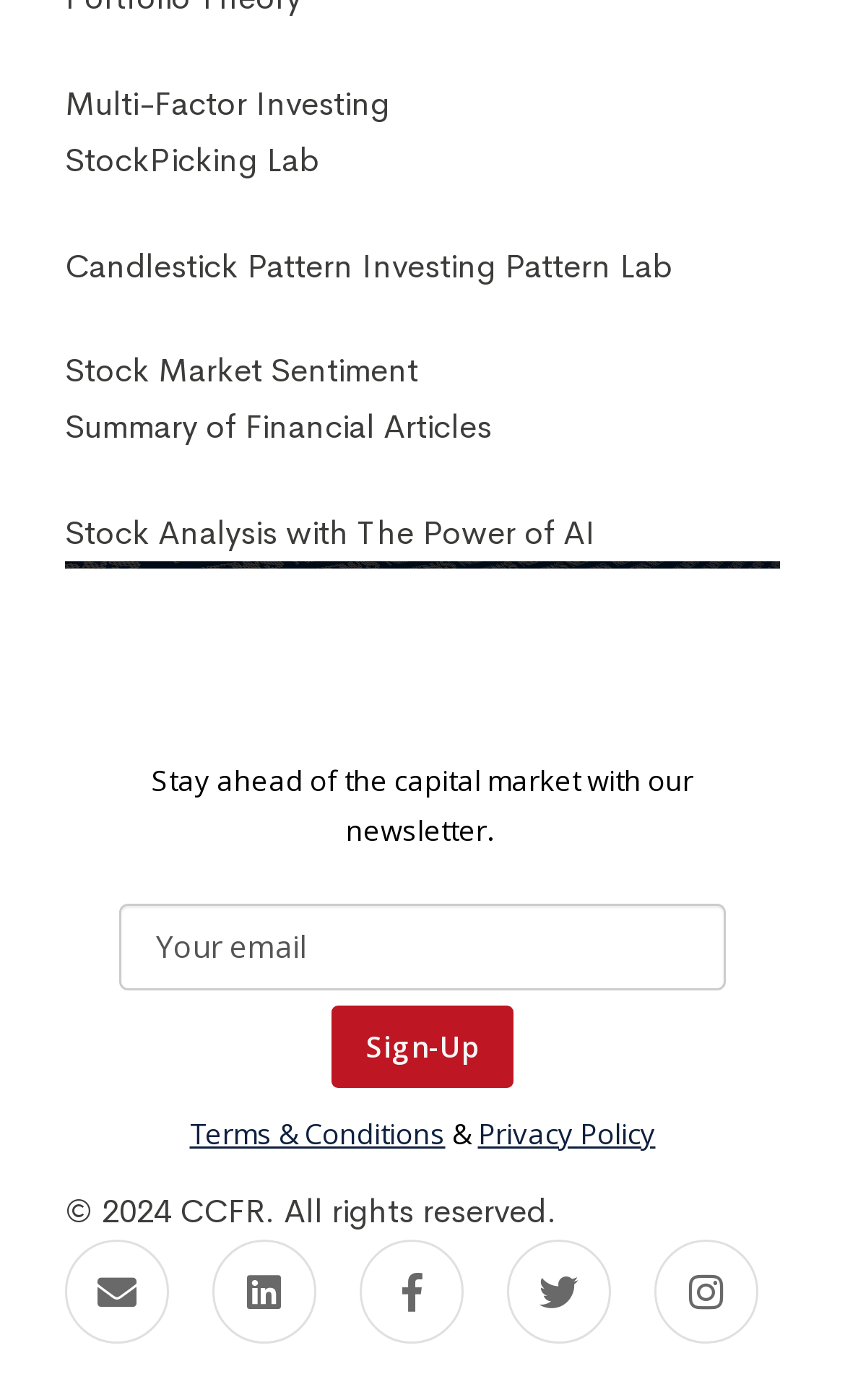Give a one-word or one-phrase response to the question: 
How many social media links are there?

5